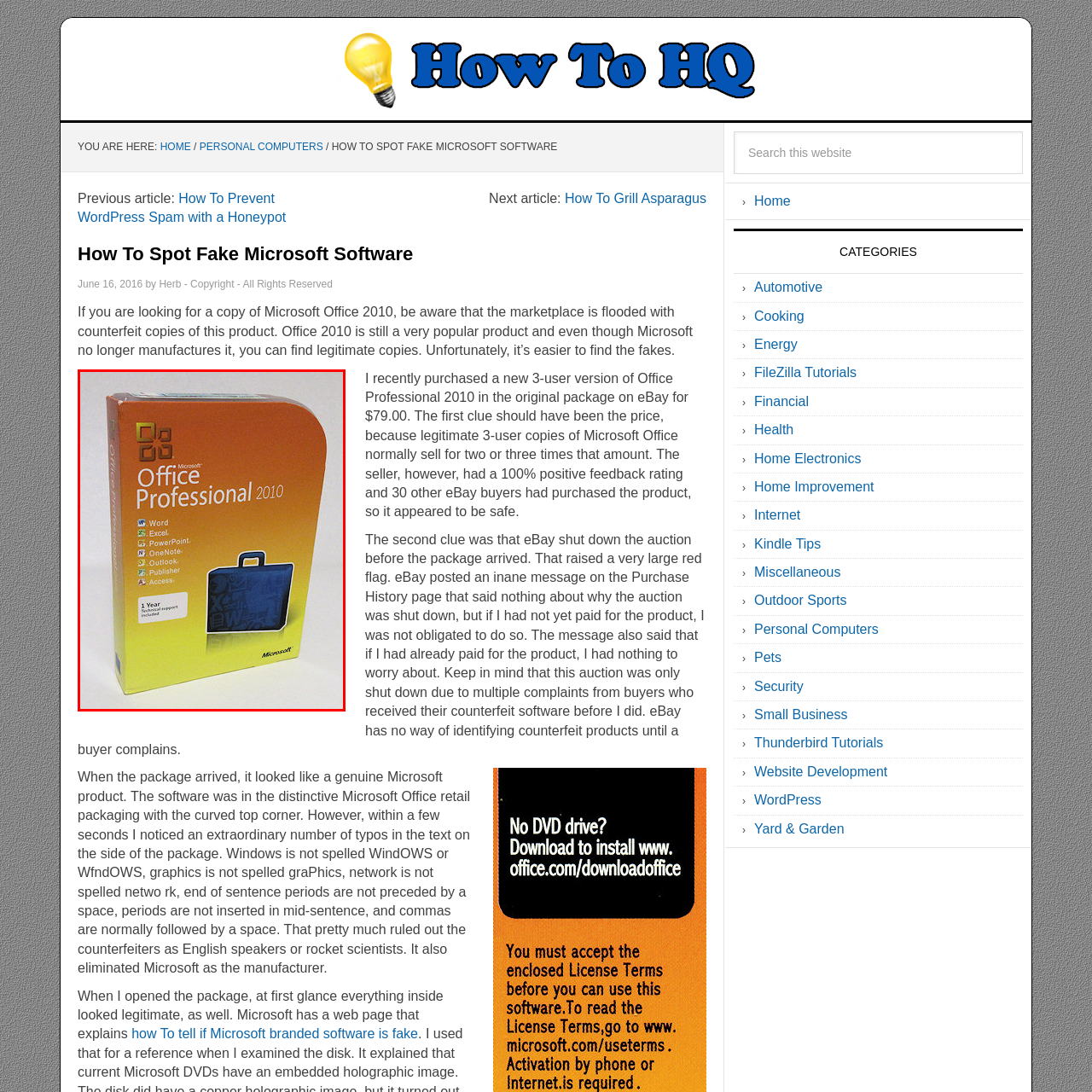What is included with the purchase of Microsoft Office Professional 2010?
Please interpret the image highlighted by the red bounding box and offer a detailed explanation based on what you observe visually.

The caption states that the text '1 Year Technical support included' is prominently displayed on the package, indicating that technical support for one year is included with the purchase of Microsoft Office Professional 2010.